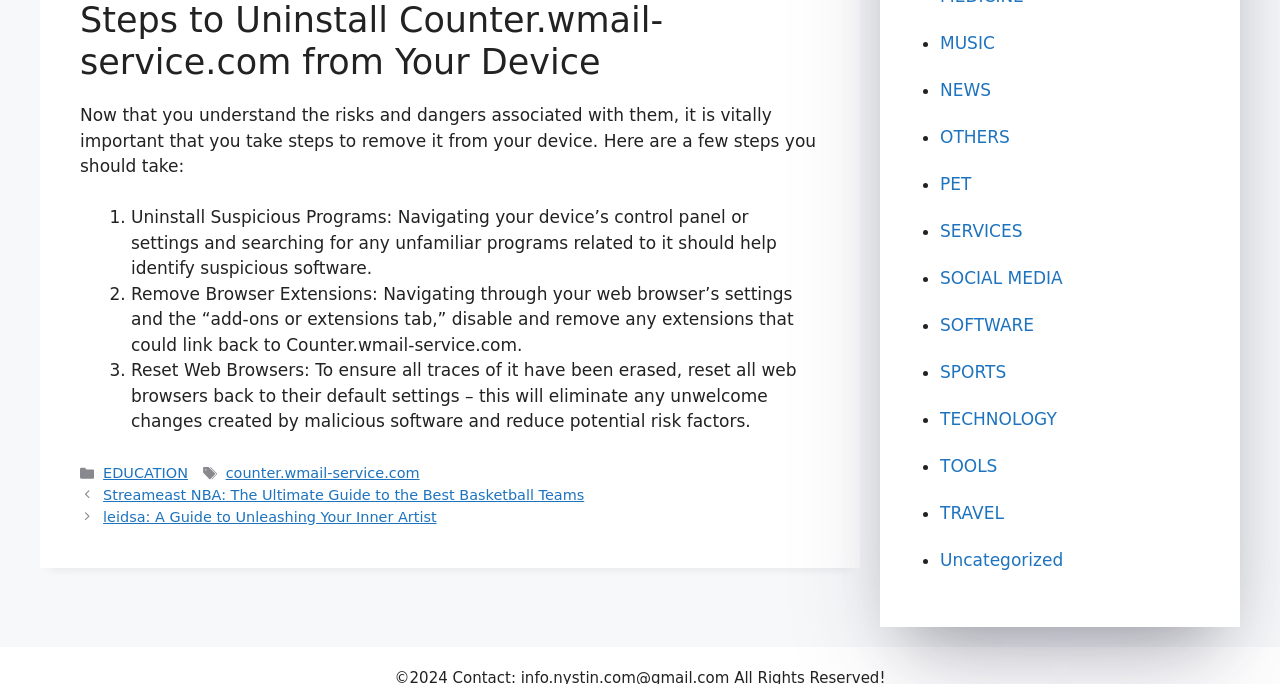Please identify the coordinates of the bounding box that should be clicked to fulfill this instruction: "Click on the 'MUSIC' link".

[0.734, 0.045, 0.897, 0.102]